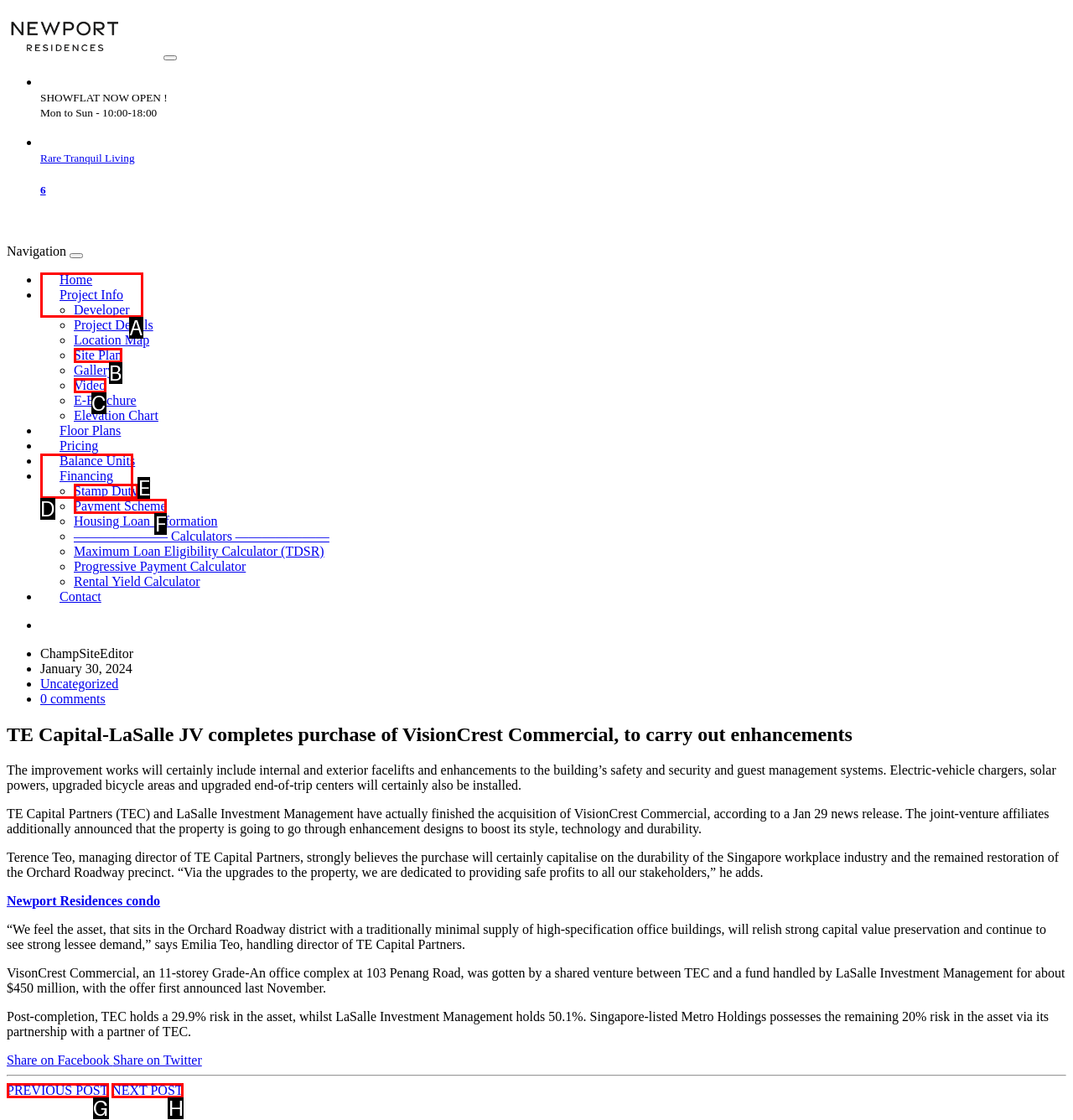Select the option I need to click to accomplish this task: Read project info
Provide the letter of the selected choice from the given options.

A